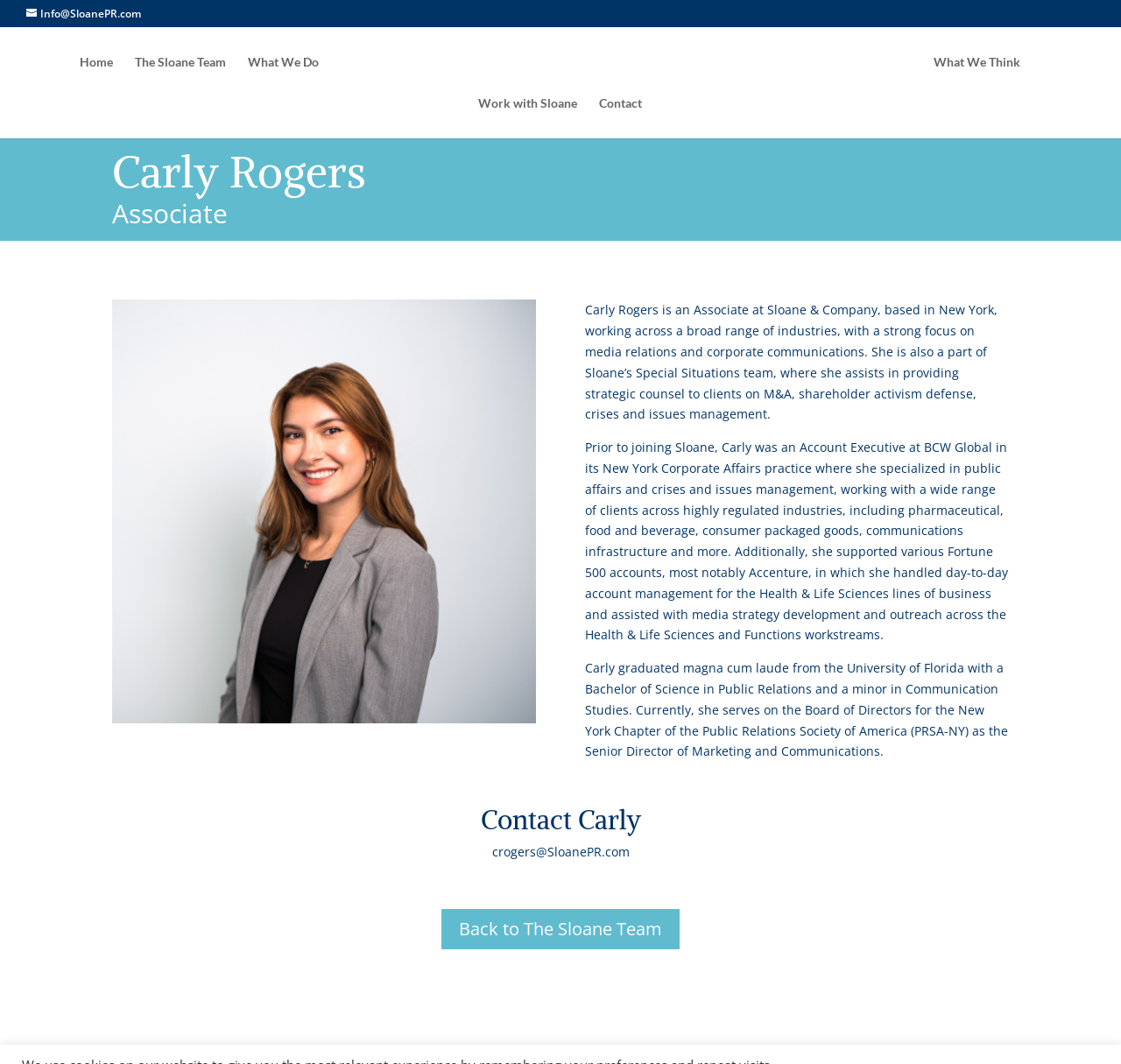Please specify the bounding box coordinates of the clickable region necessary for completing the following instruction: "View Carly Rogers' contact information". The coordinates must consist of four float numbers between 0 and 1, i.e., [left, top, right, bottom].

[0.1, 0.758, 0.9, 0.791]